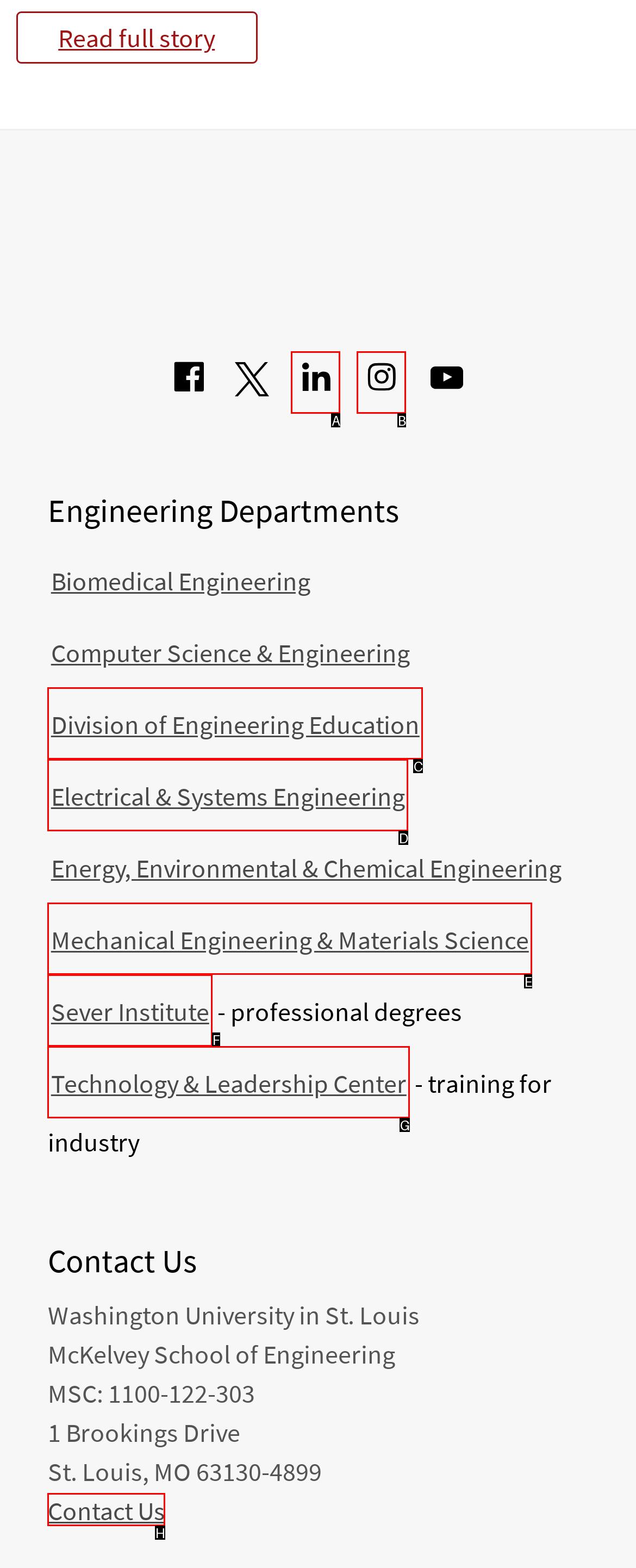Match the option to the description: Technology & Leadership Center
State the letter of the correct option from the available choices.

G